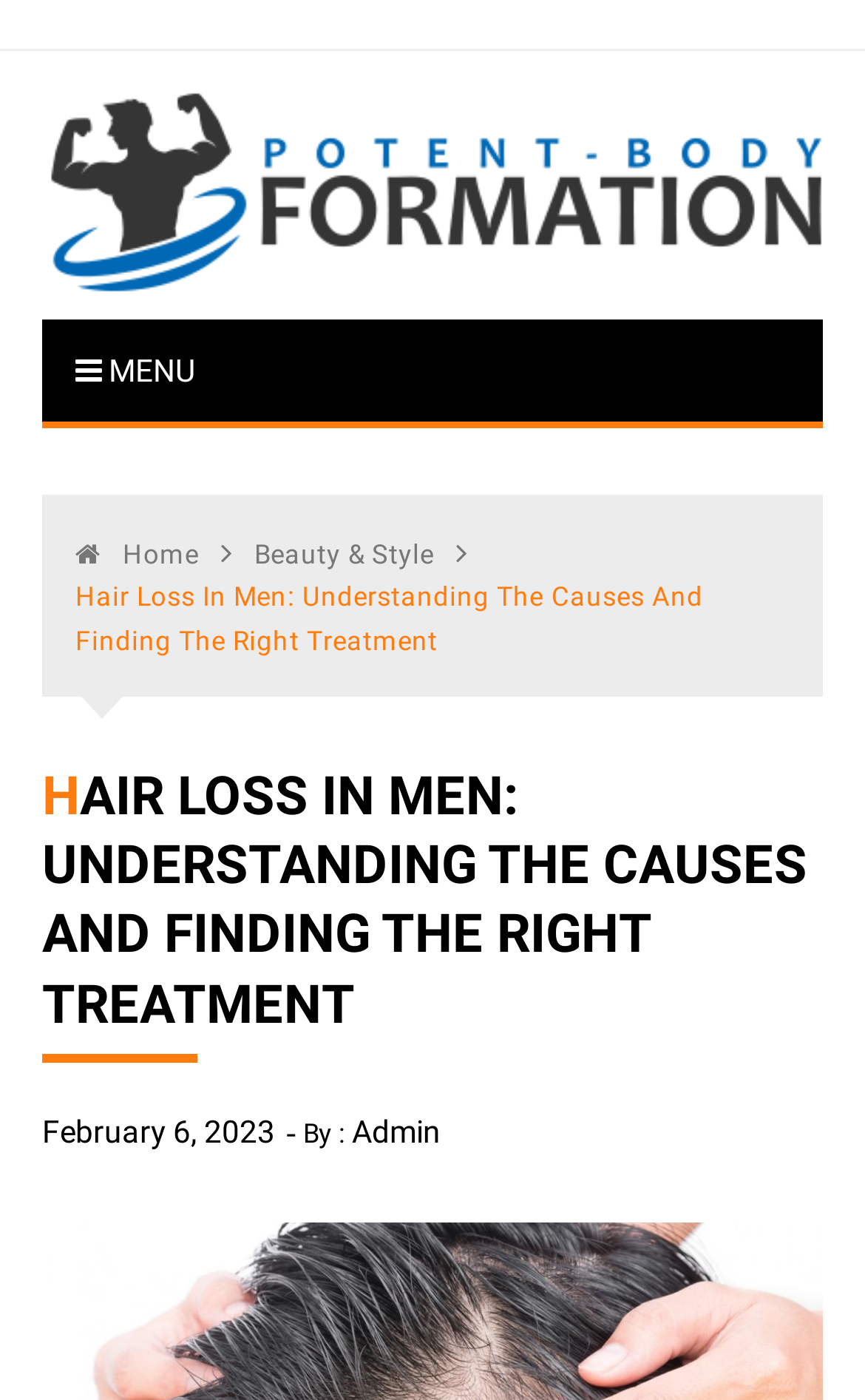Who is the author of the article?
Answer with a single word or phrase, using the screenshot for reference.

Admin